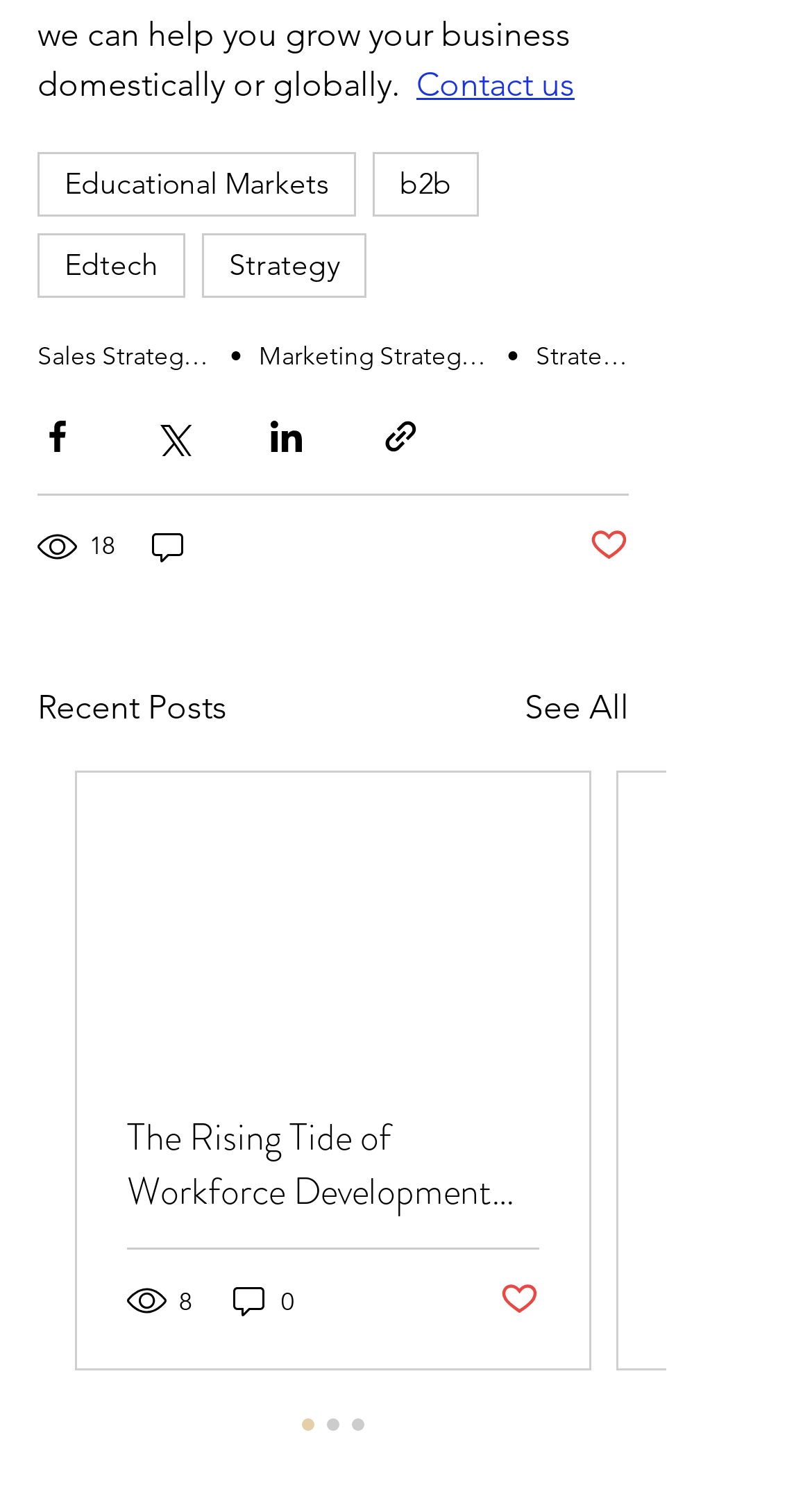How many comments does the first post have?
Answer the question with a single word or phrase derived from the image.

0 comments